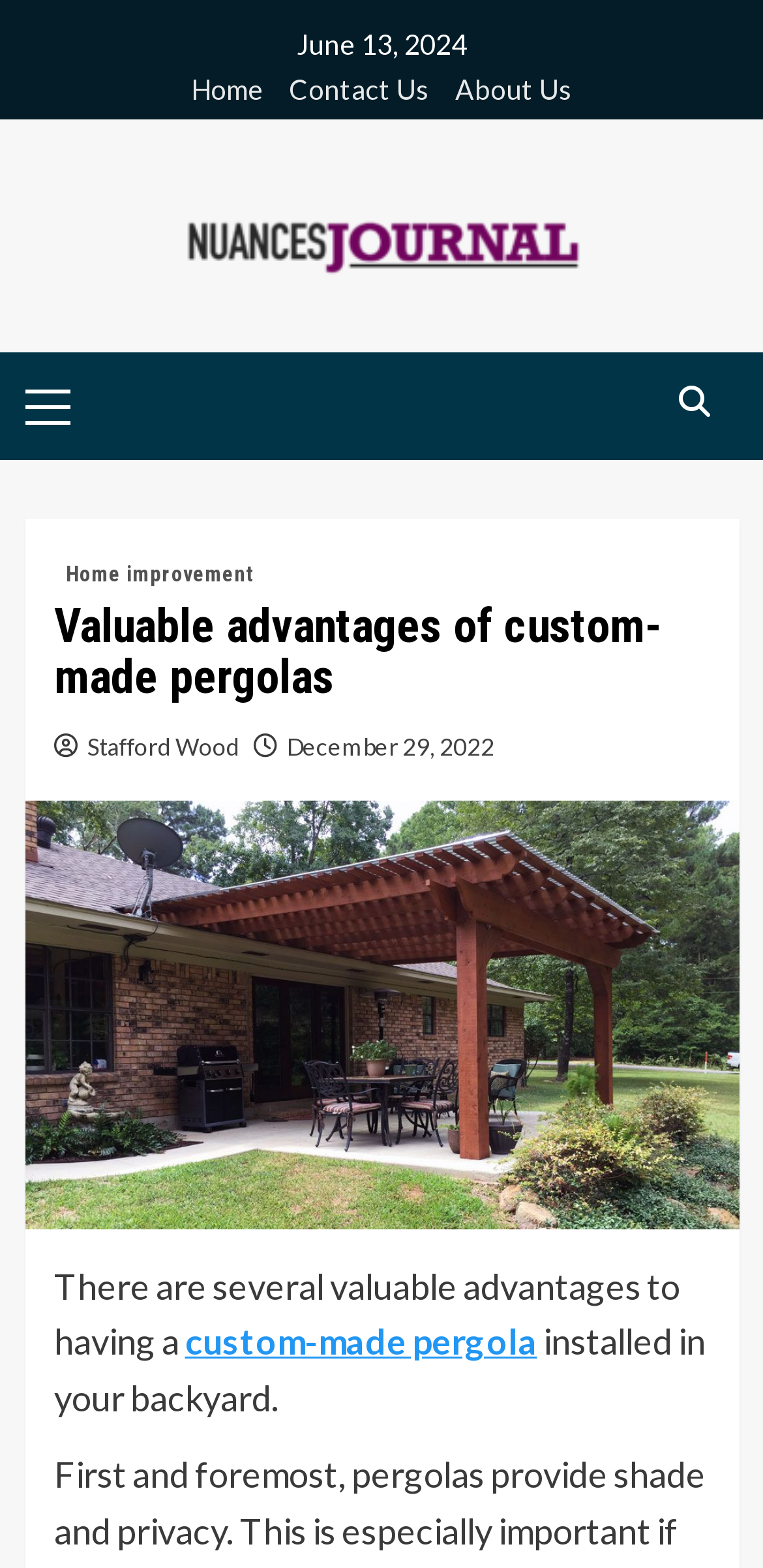Bounding box coordinates must be specified in the format (top-left x, top-left y, bottom-right x, bottom-right y). All values should be floating point numbers between 0 and 1. What are the bounding box coordinates of the UI element described as: About Us

[0.571, 0.045, 0.75, 0.076]